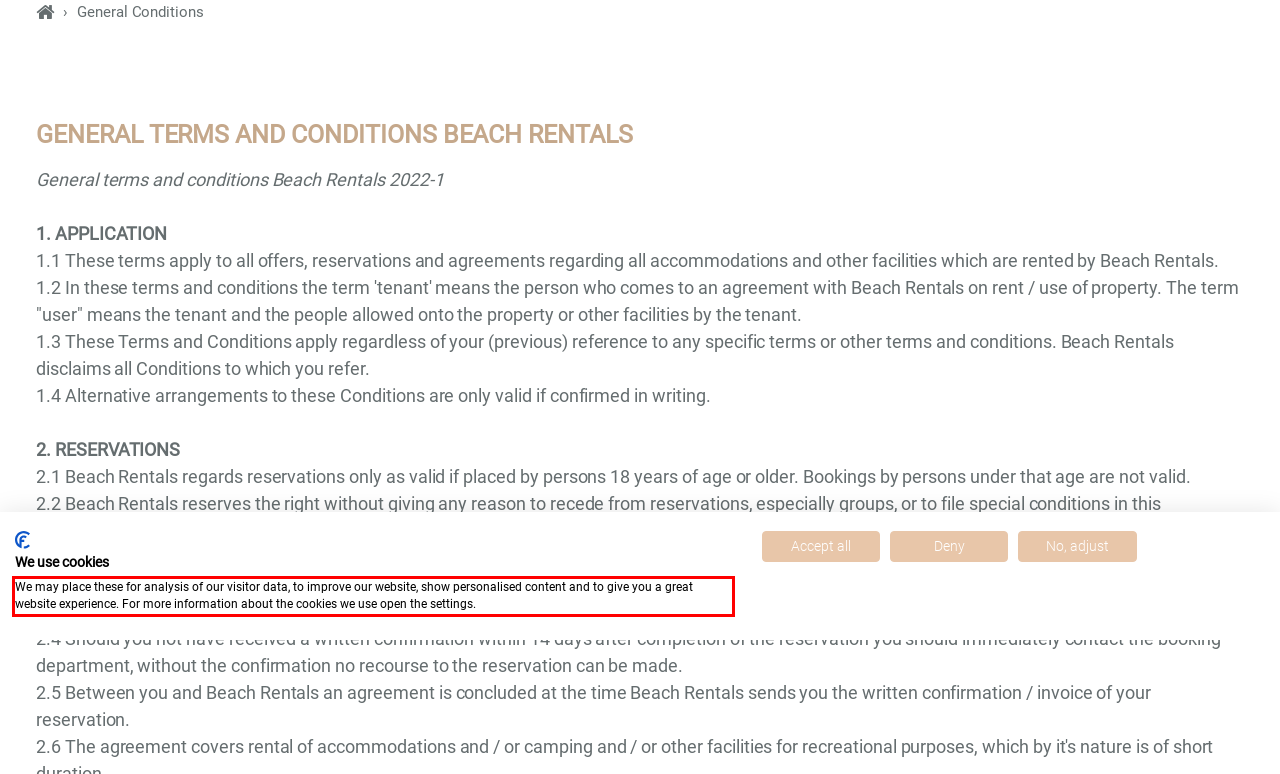Given the screenshot of the webpage, identify the red bounding box, and recognize the text content inside that red bounding box.

We may place these for analysis of our visitor data, to improve our website, show personalised content and to give you a great website experience. For more information about the cookies we use open the settings.